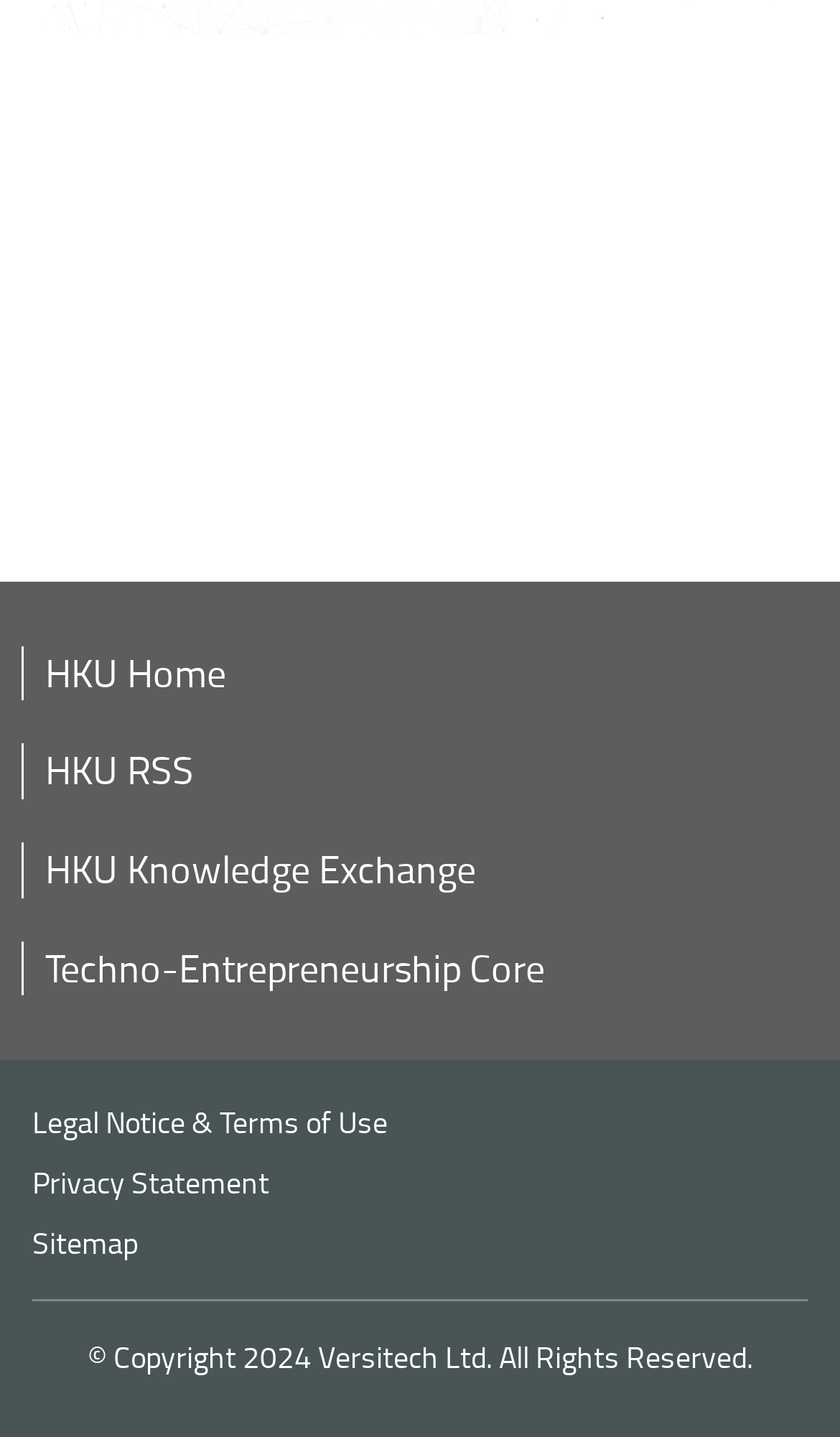Identify the bounding box coordinates for the UI element described as follows: Sitemap. Use the format (top-left x, top-left y, bottom-right x, bottom-right y) and ensure all values are floating point numbers between 0 and 1.

[0.038, 0.851, 0.164, 0.879]